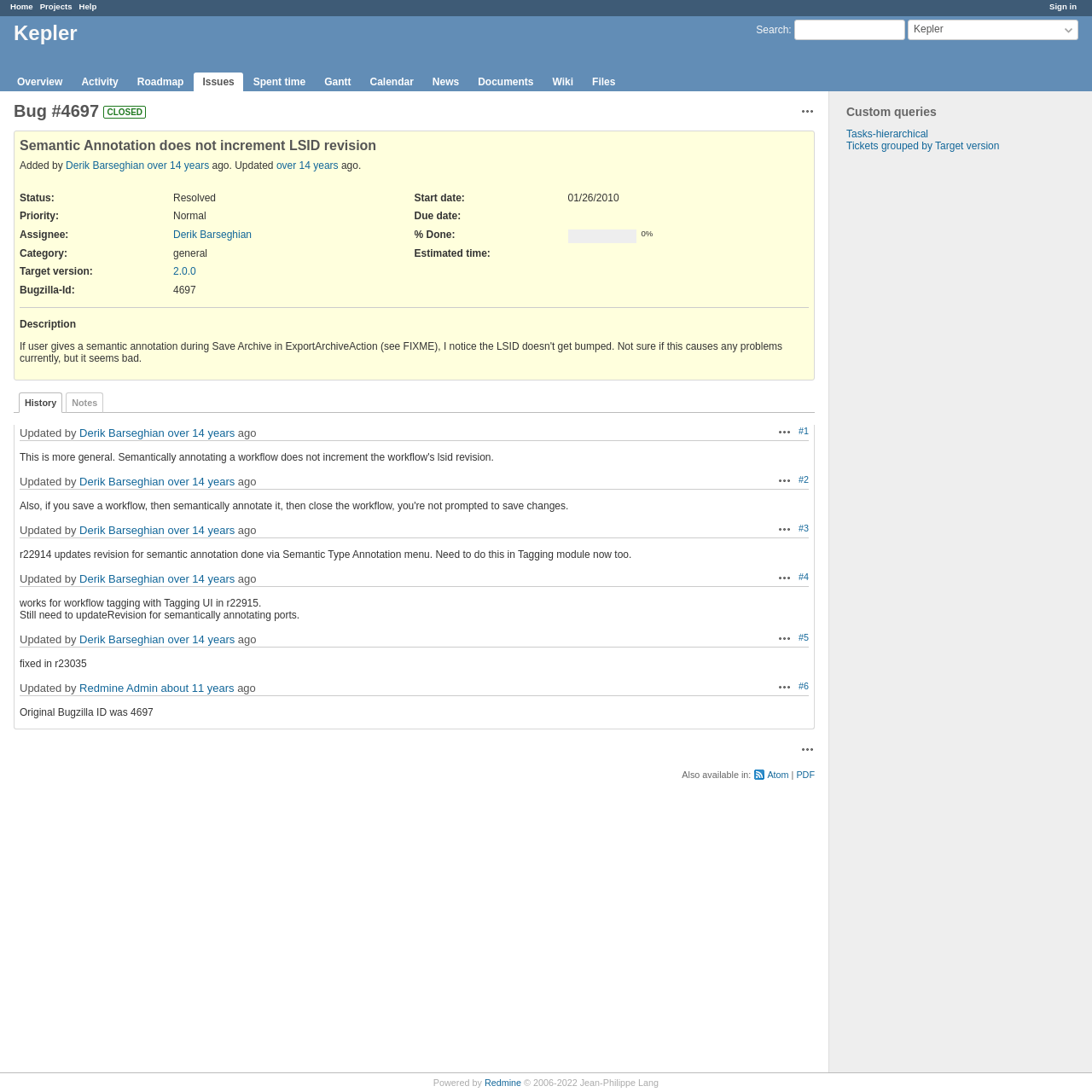Describe the entire webpage, focusing on both content and design.

This webpage is about a bug tracking system, specifically bug #4697, titled "Semantic Annotation does not increment LSID revision" in the Kepler project on Ecoinformatics Redmine. 

At the top of the page, there are several links, including "Sign in", "Home", "Projects", "Help", and "Search" with a corresponding textbox. Below these links, there is a heading "Kepler" and a link "Overview" followed by several other links, including "Activity", "Roadmap", "Issues", "Spent time", "Gantt", "Calendar", "News", "Documents", "Wiki", and "Files". 

On the left side of the page, there is a heading "Custom queries" with two links underneath, "Tasks-hierarchical" and "Tickets grouped by Target version". 

The main content of the page is about bug #4697, which is a closed bug. The bug's title, "Semantic Annotation does not increment LSID revision", is displayed prominently. Below the title, there is information about the bug, including the status, priority, assignee, category, target version, start date, due date, and estimated time. 

There is a table with a single row and column, containing a percentage value "0%". 

Below the table, there are several sections, each with a heading, including "Description", "History", and "Notes". The "Description" section contains a detailed description of the bug. 

The page also displays a history of updates made to the bug, with each update showing the user who made the update, the date, and a brief description of the update. There are four updates in total, each with a link to view more details.